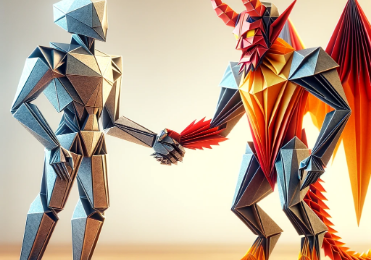Write a descriptive caption for the image, covering all notable aspects.

This captivating graphic art features an origami scene depicting a robot and a demon engaging in a handshake. The robot, crafted from angular, metallic-looking paper with a sleek appearance, symbolizes technology and innovation. In contrast, the demon is designed with vivid, fiery colors and intricate folds, representing chaos and temptation. This juxtaposition of characters suggests a commentary on the complex relationship between technology and humanity, reflecting themes of collaboration and conflict in a modern context. The artwork conveys a sense of both intrigue and tension, inviting viewers to ponder the implications of their interaction.